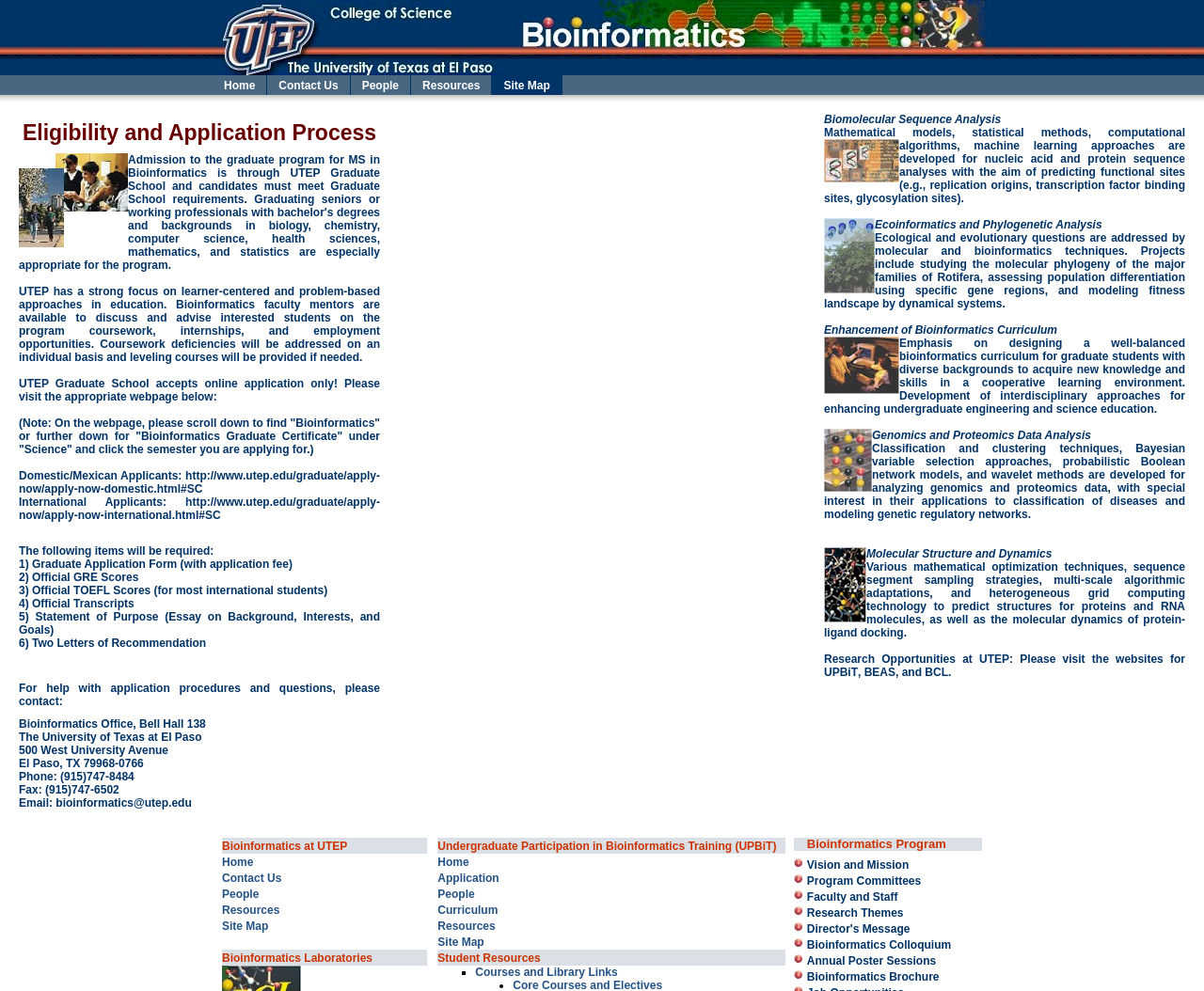Identify the bounding box coordinates of the region that needs to be clicked to carry out this instruction: "Click the 'Site Map' link". Provide these coordinates as four float numbers ranging from 0 to 1, i.e., [left, top, right, bottom].

[0.409, 0.076, 0.467, 0.096]